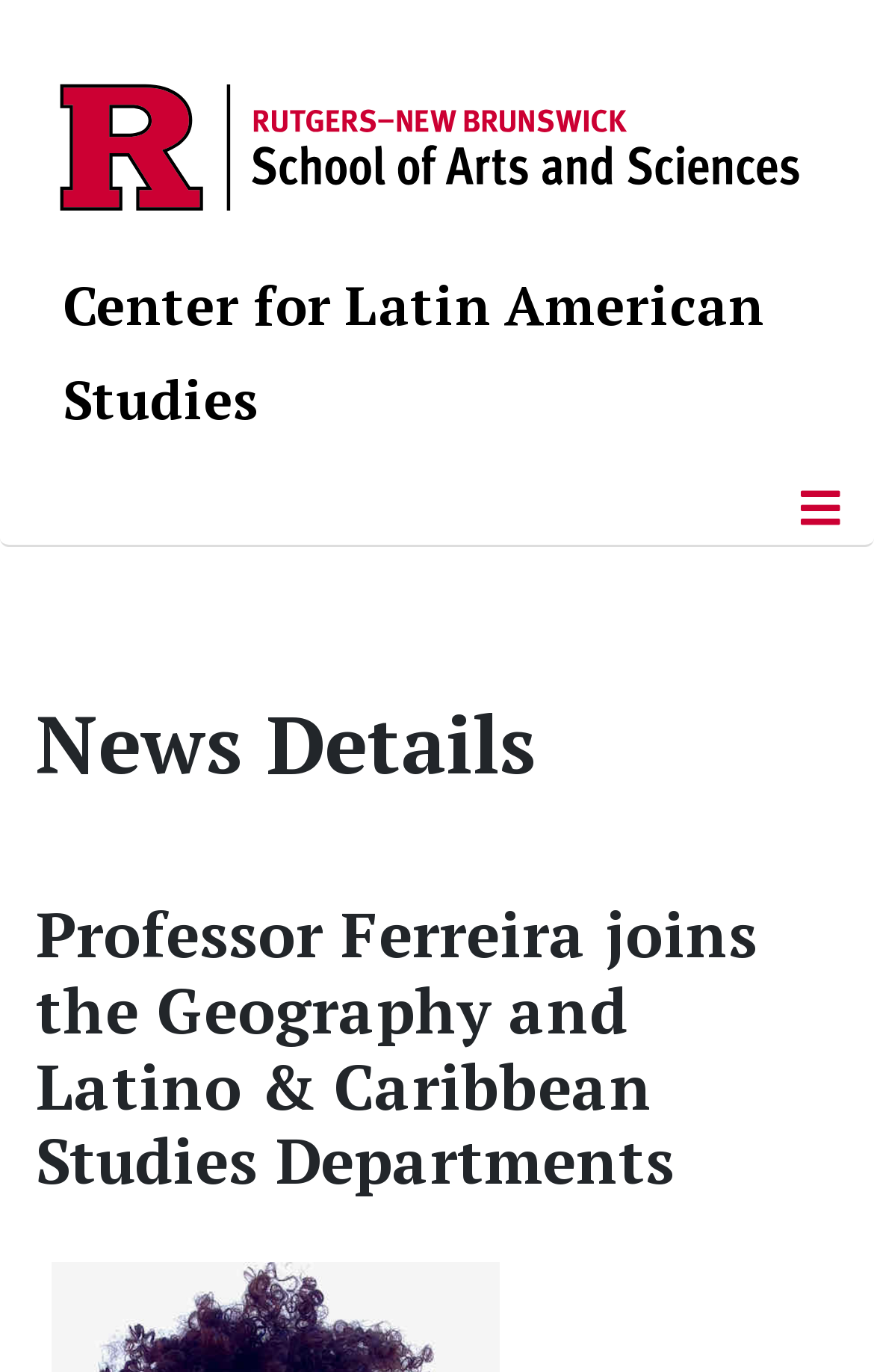Bounding box coordinates are given in the format (top-left x, top-left y, bottom-right x, bottom-right y). All values should be floating point numbers between 0 and 1. Provide the bounding box coordinate for the UI element described as: Center for Latin American Studies

[0.072, 0.196, 0.874, 0.317]